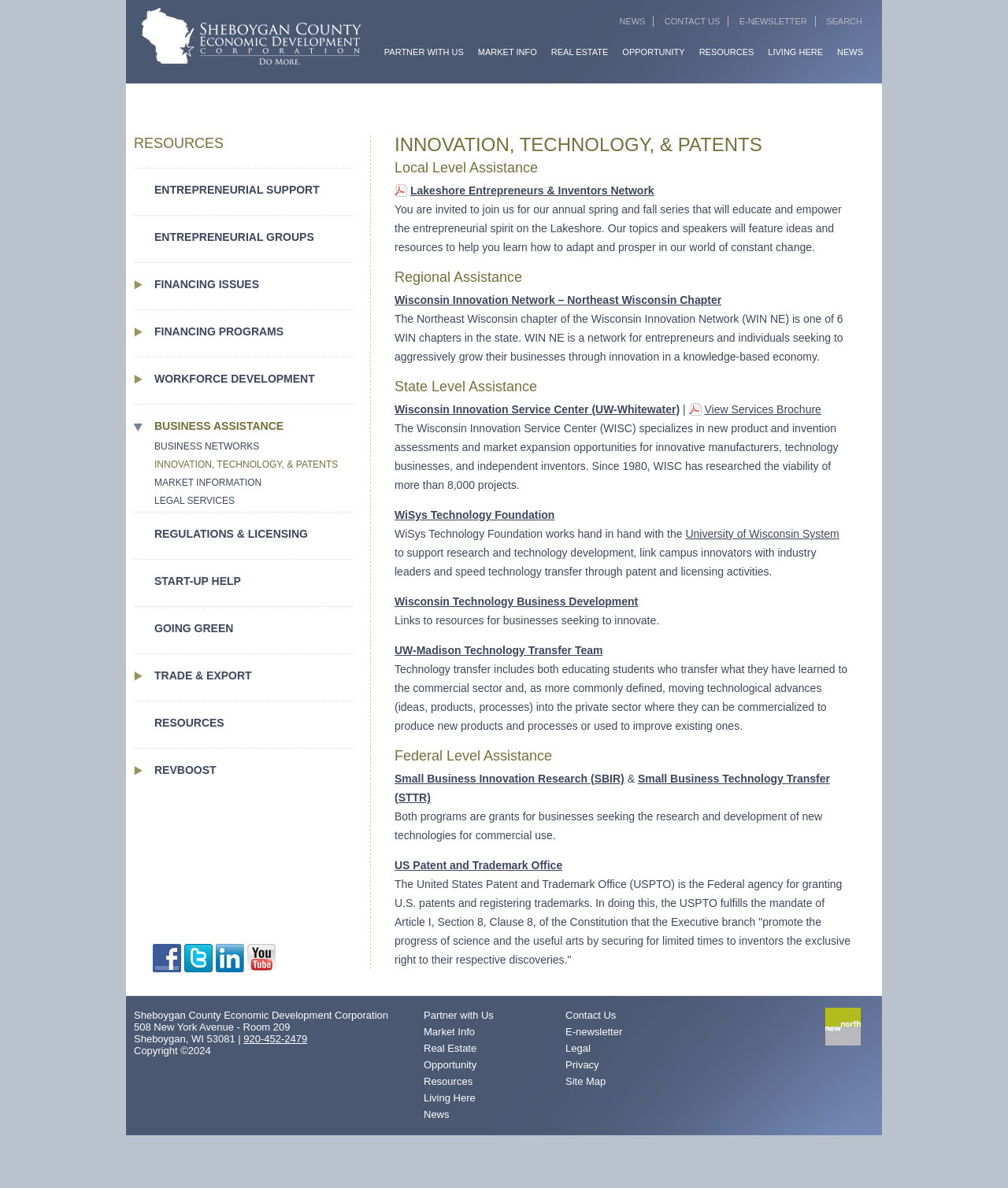Could you find the bounding box coordinates of the clickable area to complete this instruction: "Learn about Wisconsin Innovation Network – Northeast Wisconsin Chapter"?

[0.391, 0.247, 0.716, 0.258]